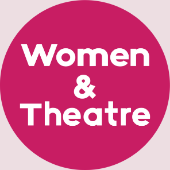What is the text color of the logo?
Please describe in detail the information shown in the image to answer the question.

The logo displays the text 'Women & Theatre' in bold white letters, which provides a clear contrast to the pink background. This typography choice ensures that the text is easily readable and stands out against the vibrant background.